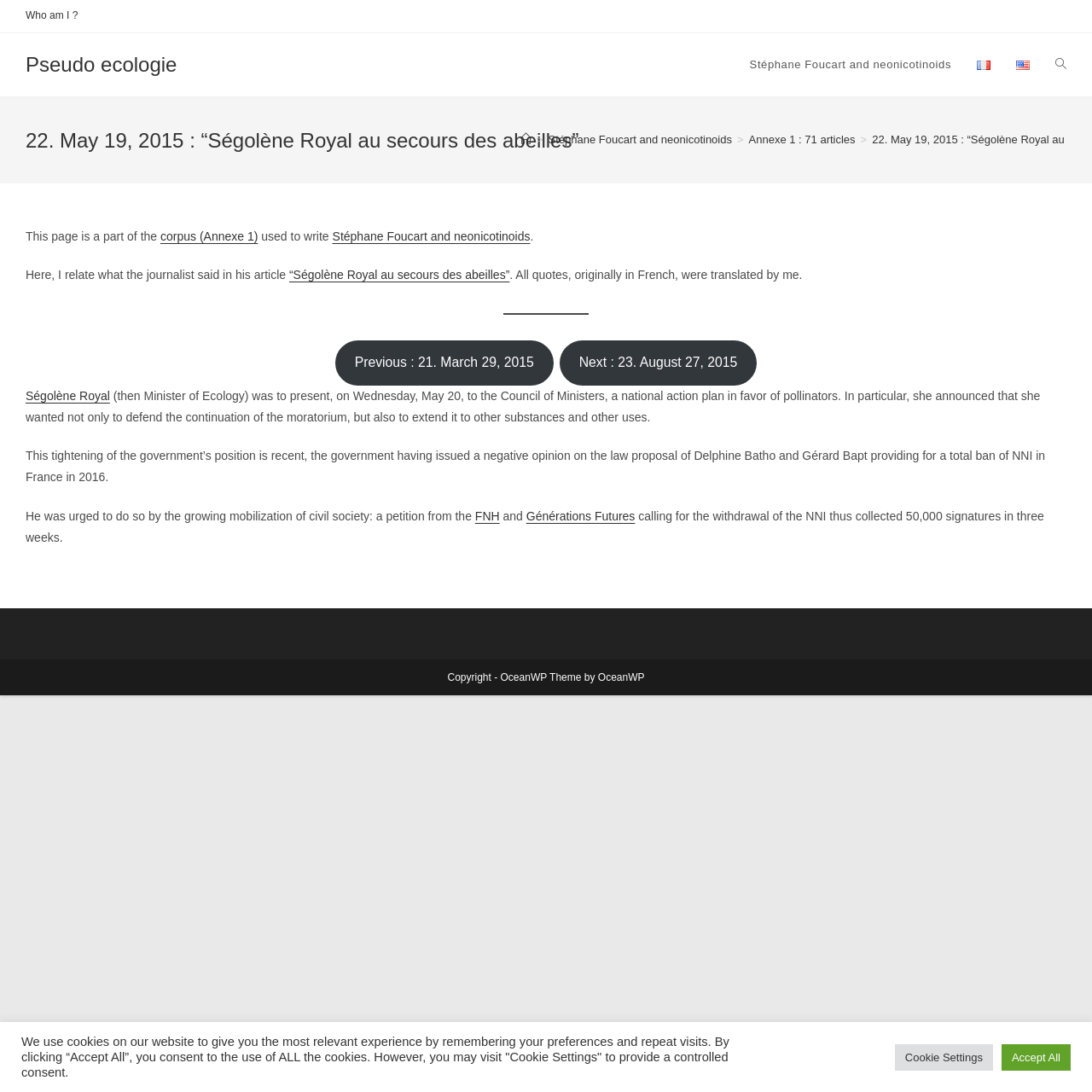Give a one-word or short phrase answer to this question: 
What is the name of the organization that called for the withdrawal of NNI?

FNH and Générations Futures